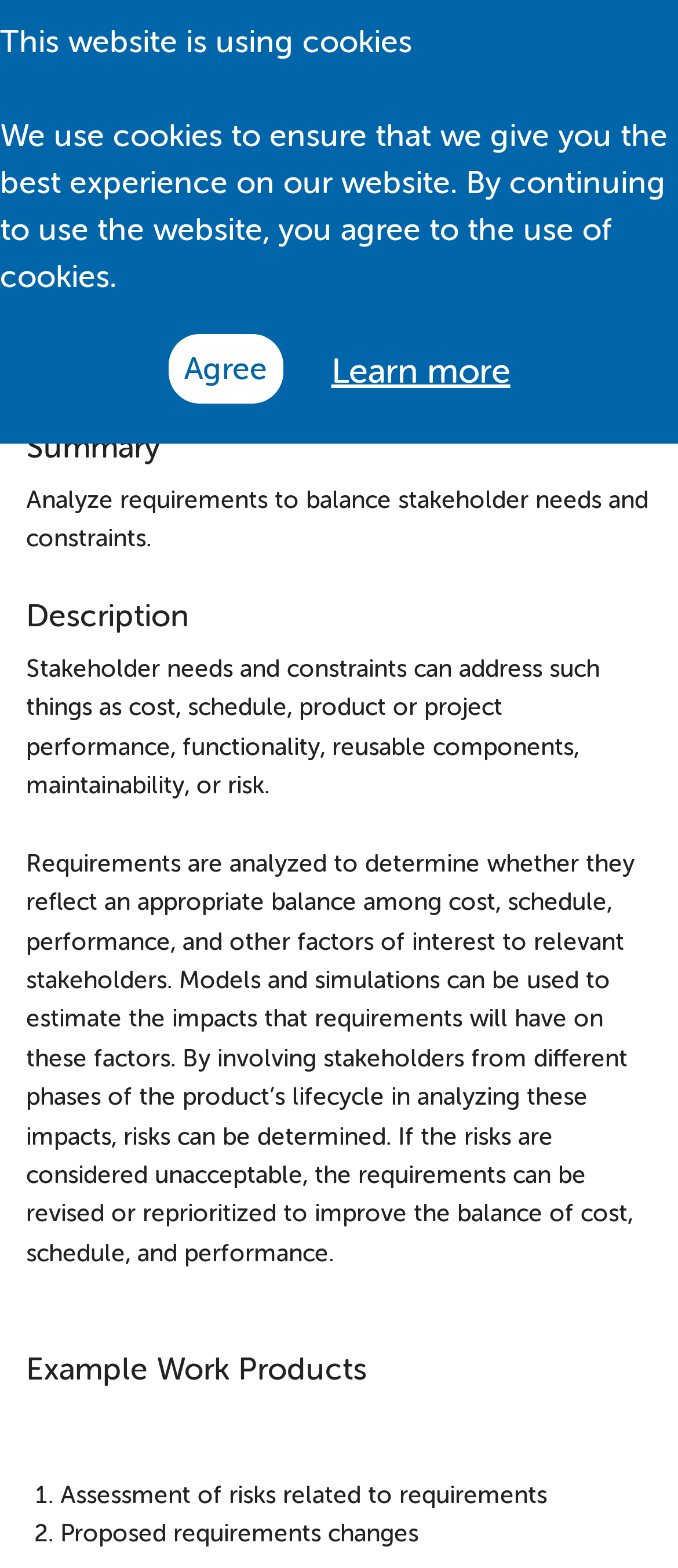What is the purpose of involving stakeholders from different phases of the product's lifecycle?
Please provide a comprehensive answer to the question based on the webpage screenshot.

According to the webpage, involving stakeholders from different phases of the product's lifecycle is done to determine risks. This is stated in the static text 'By involving stakeholders from different phases of the product’s lifecycle in analyzing these impacts, risks can be determined.'